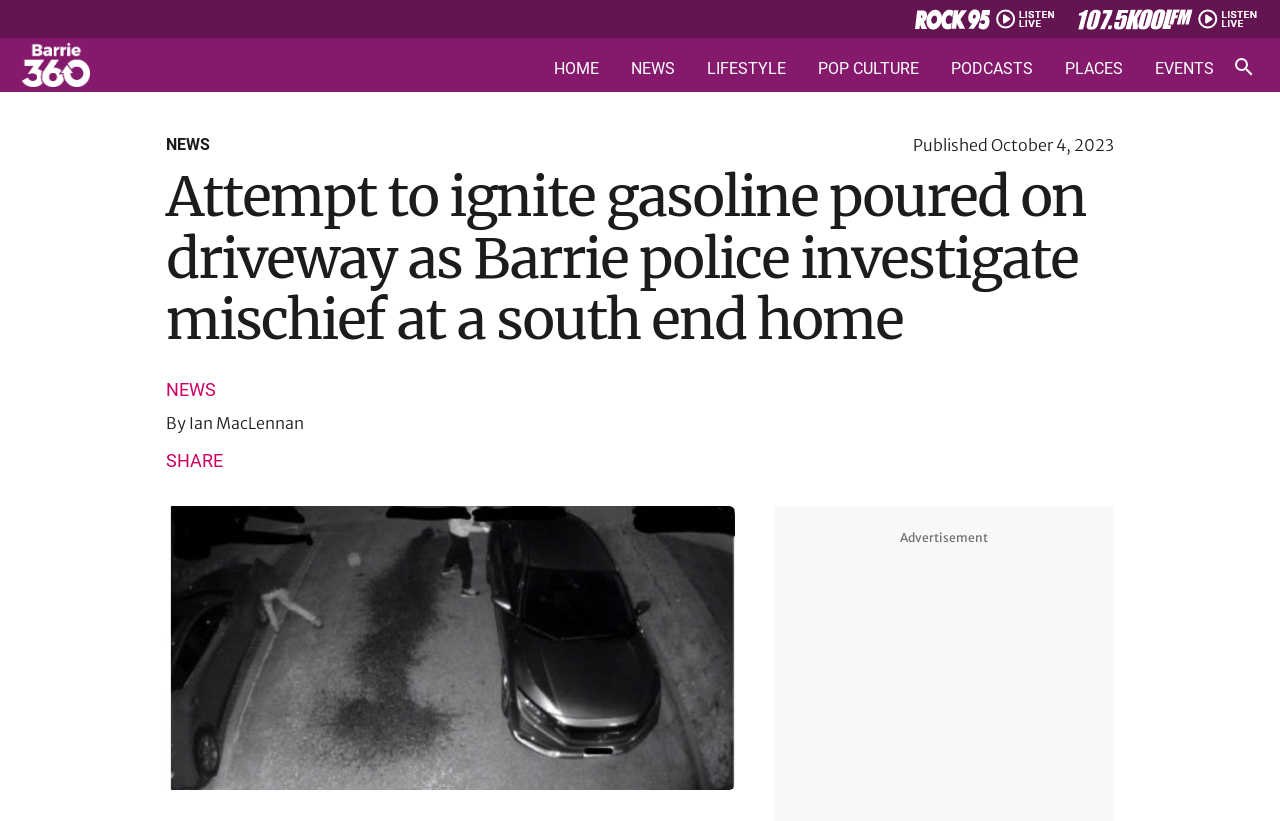Determine the main headline of the webpage and provide its text.

Attempt to ignite gasoline poured on driveway as Barrie police investigate mischief at a south end home